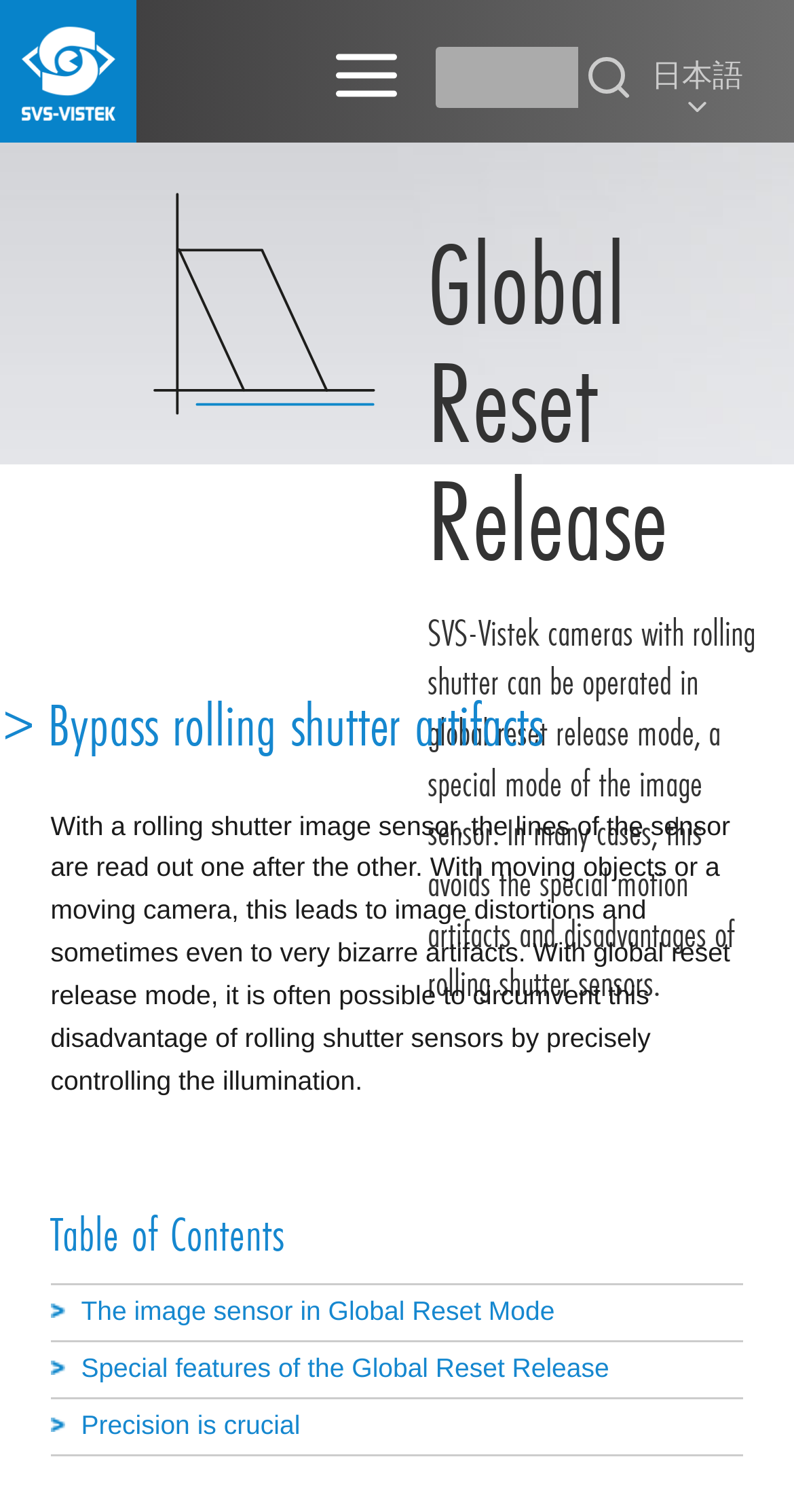Determine the bounding box coordinates for the UI element described. Format the coordinates as (top-left x, top-left y, bottom-right x, bottom-right y) and ensure all values are between 0 and 1. Element description: ... もっと

[0.391, 0.027, 0.532, 0.075]